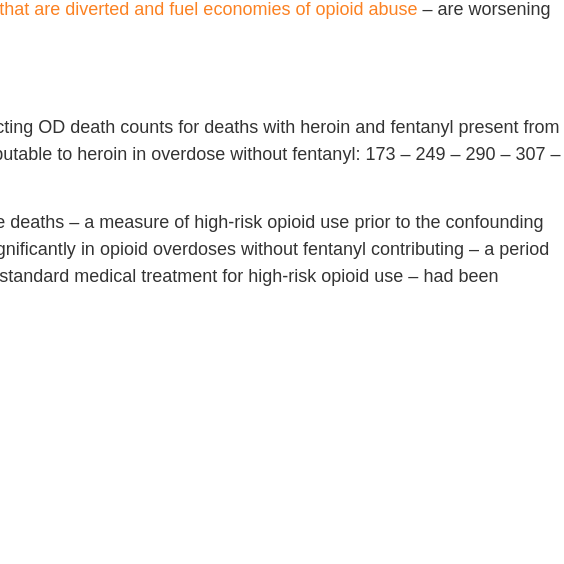Carefully examine the image and provide an in-depth answer to the question: What is the purpose of opioid agonist treatment programs?

The caption suggests that opioid agonist treatment programs, which provide substitute opioids like methadone and buprenorphine, aim to address high-risk opioid use and reduce overdose deaths.